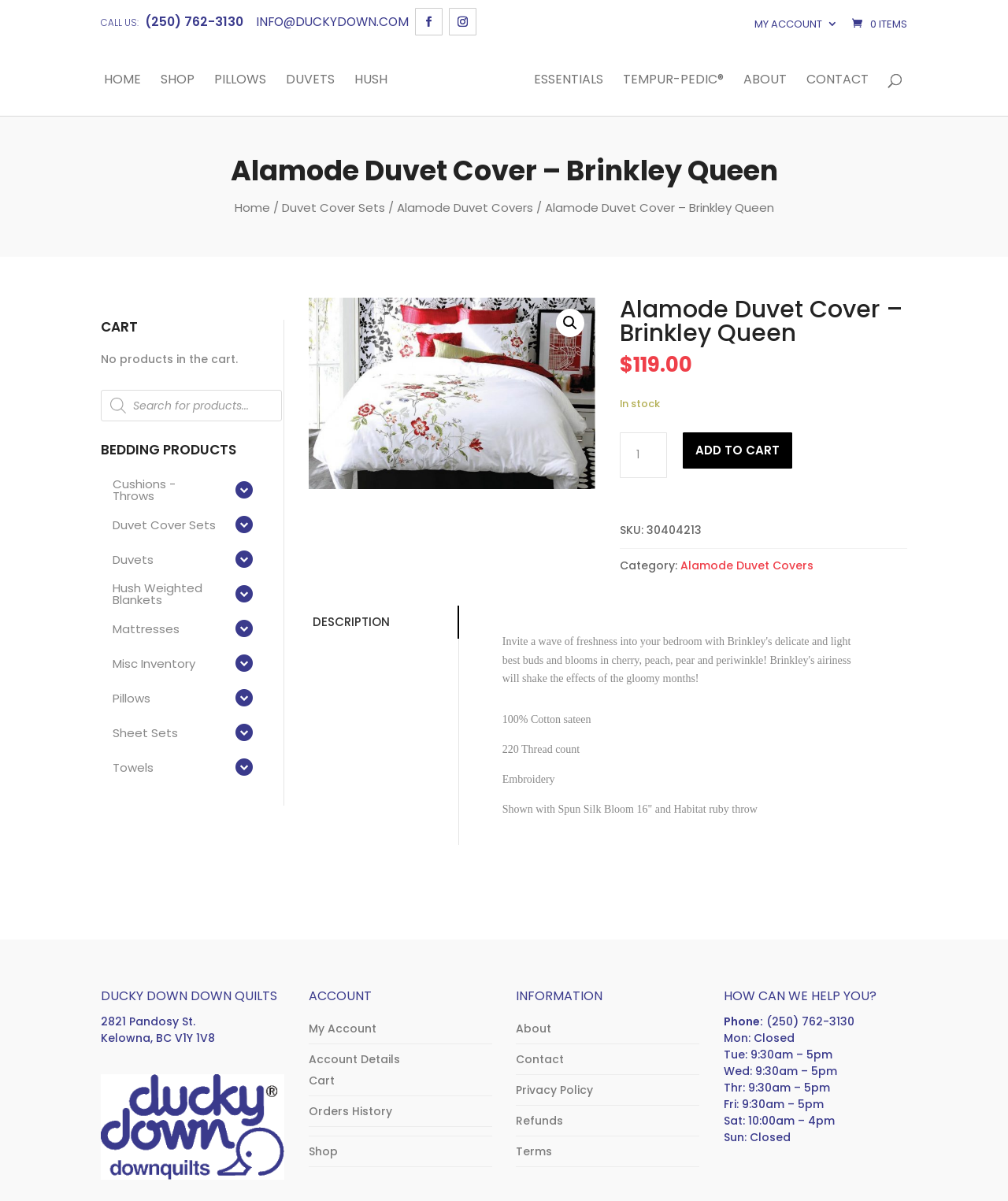Please determine the bounding box coordinates of the element's region to click for the following instruction: "Add to cart".

[0.678, 0.36, 0.786, 0.39]